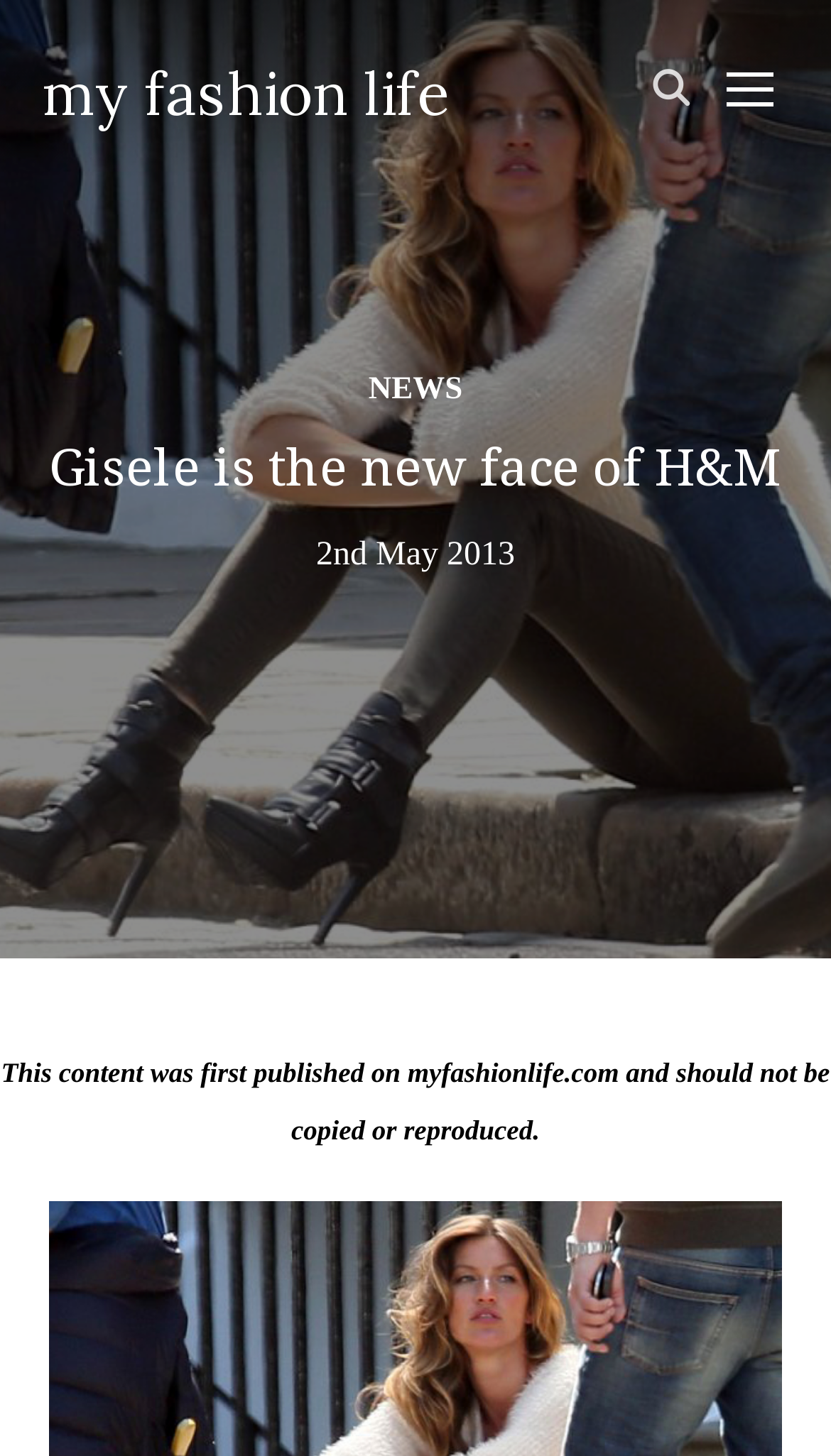Generate a thorough description of the webpage.

The webpage is about Gisele being the new face of H&M. At the top, there is a heading that reads "my fashion life" which is also a link. Below it, there is a search button with the text "SEARCH" next to it, located near the top right corner of the page. 

On the top right corner, there is a button to toggle the sidebar and navigation. When clicked, it reveals a header section that contains a link to "NEWS" and a heading that reads "Gisele is the new face of H&M". Below the heading, there is a time stamp that indicates the content was published on "2nd May 2013". 

At the bottom of the page, there is a static text that mentions the content's original publication on myfashionlife.com and prohibits copying or reproduction.